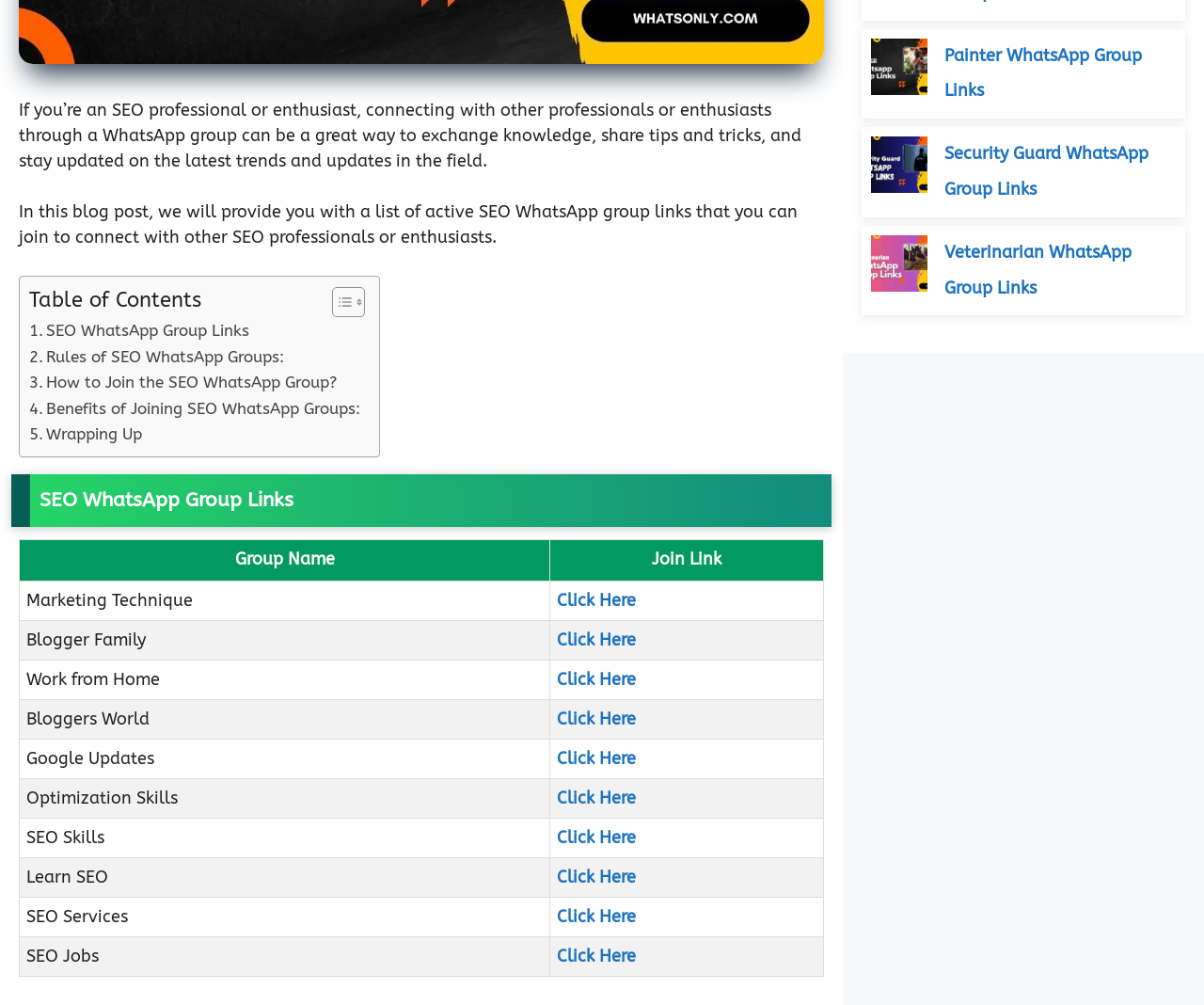Predict the bounding box coordinates of the UI element that matches this description: "SEO WhatsApp Group Links". The coordinates should be in the format [left, top, right, bottom] with each value between 0 and 1.

[0.024, 0.317, 0.207, 0.343]